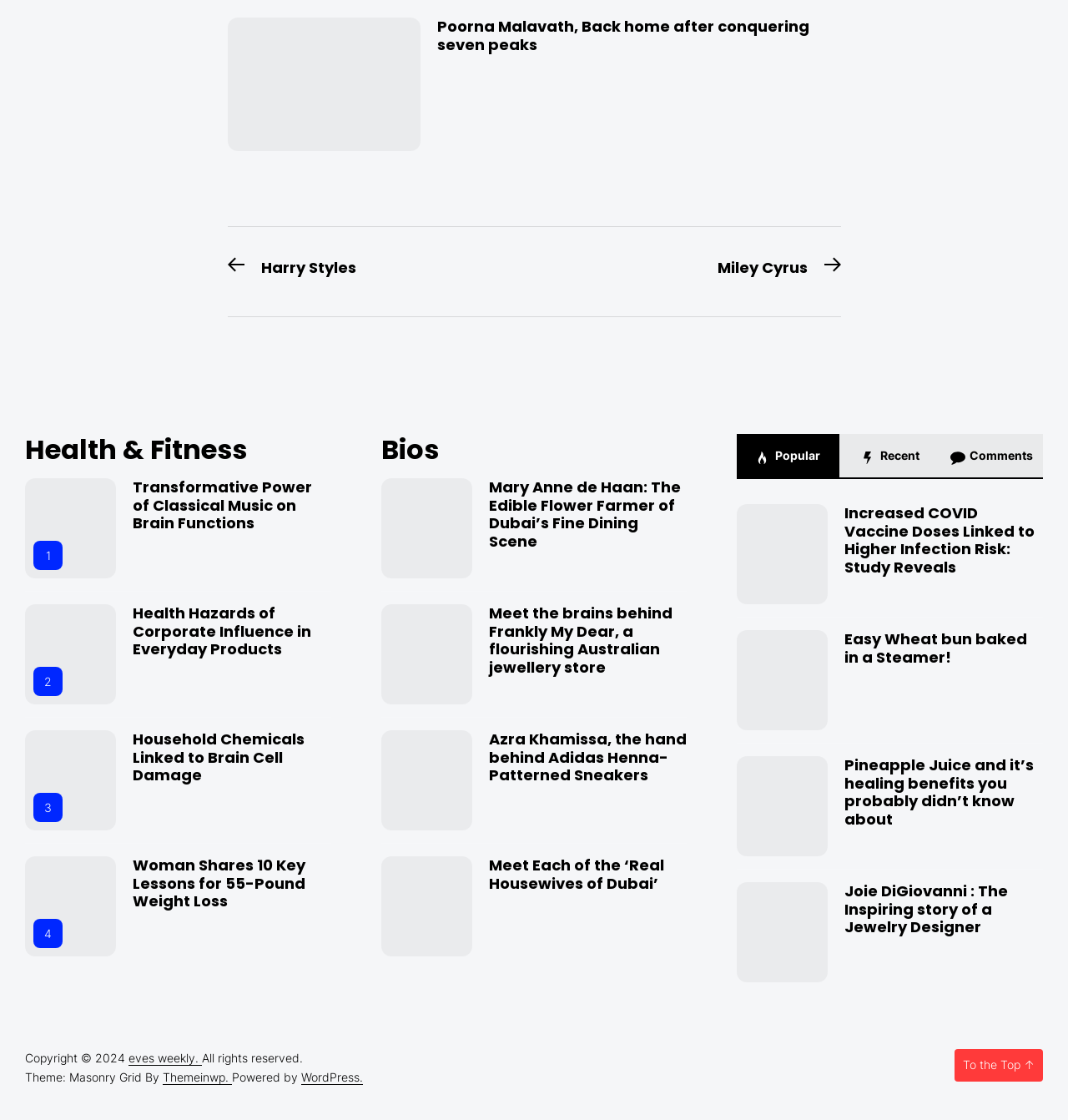Please specify the bounding box coordinates for the clickable region that will help you carry out the instruction: "Go to the top of the page".

[0.894, 0.937, 0.977, 0.965]